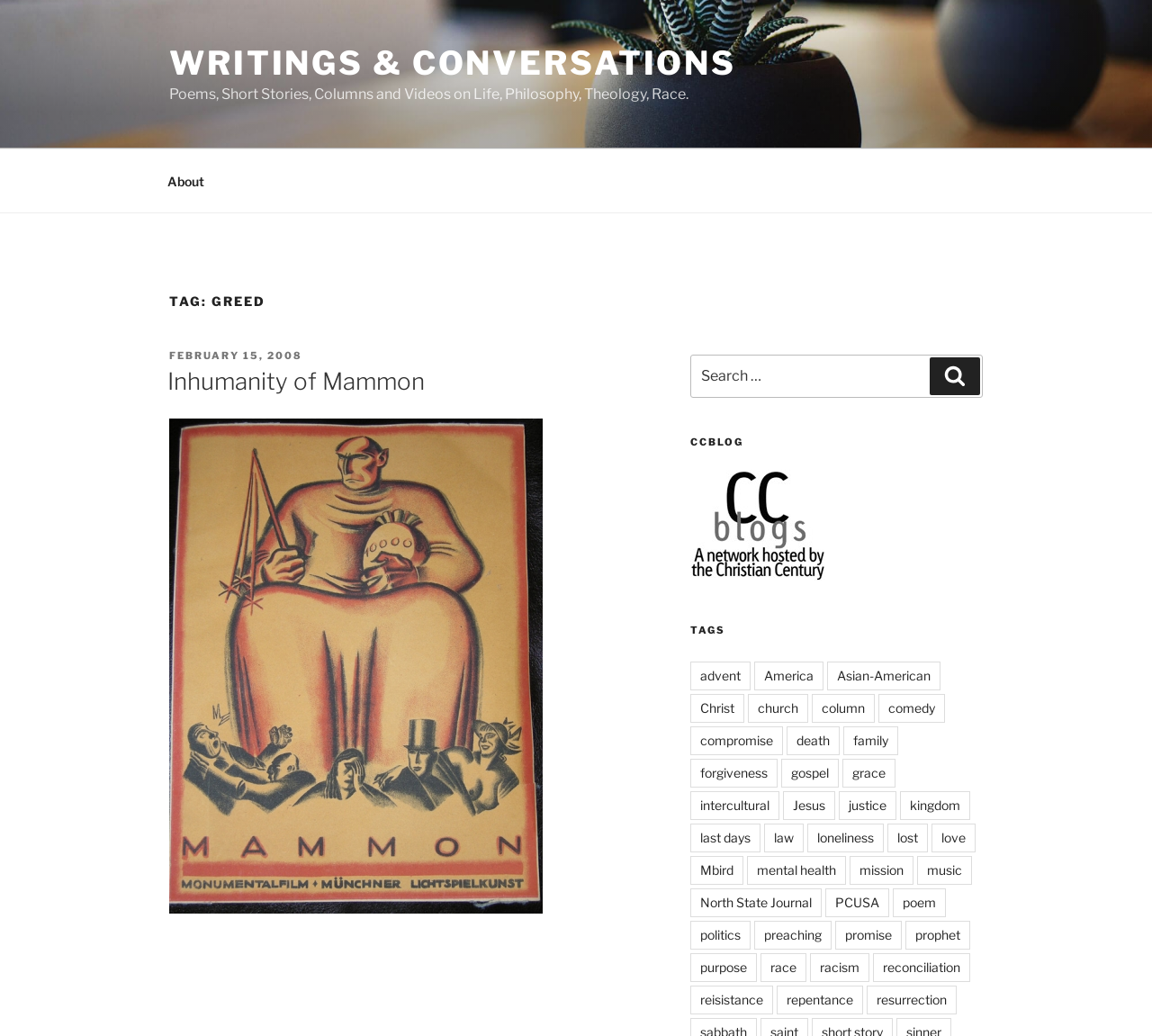Please locate the bounding box coordinates of the element that should be clicked to complete the given instruction: "Search for keywords".

[0.599, 0.342, 0.853, 0.384]